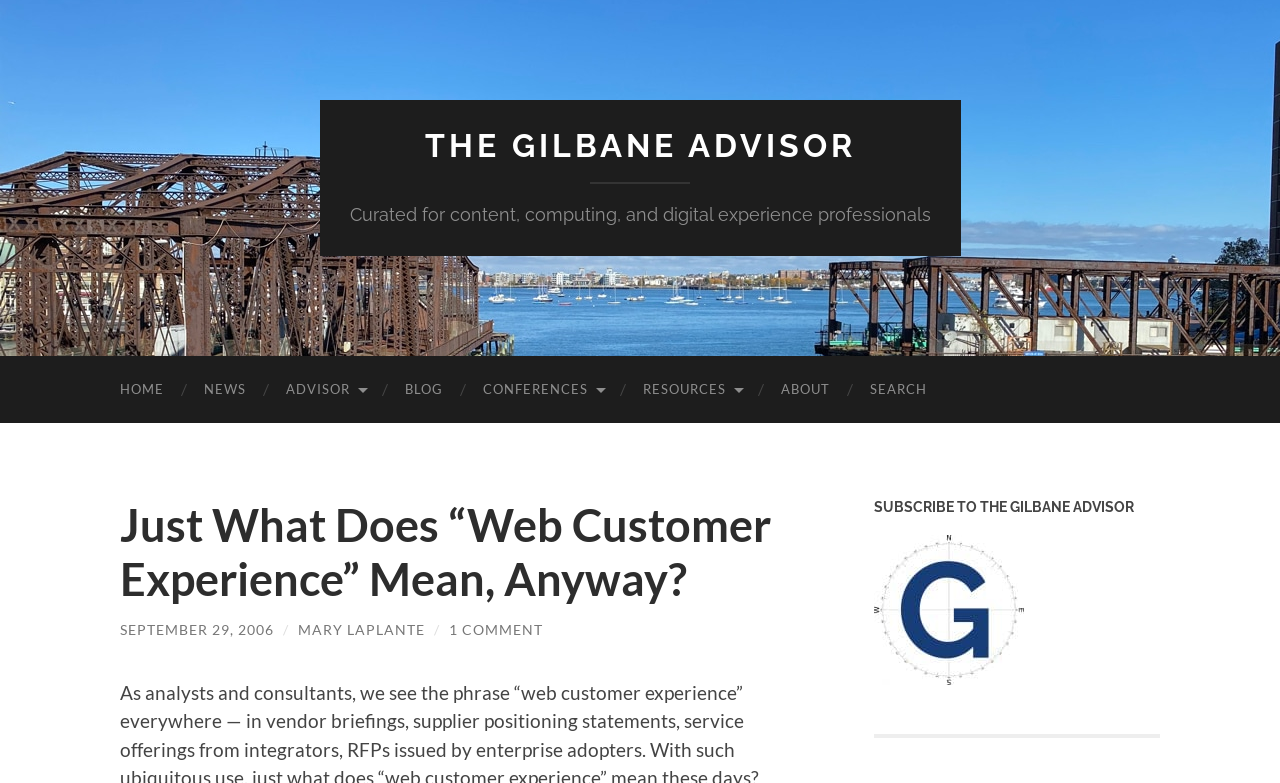What is the topic of the main article? Based on the screenshot, please respond with a single word or phrase.

Web Customer Experience